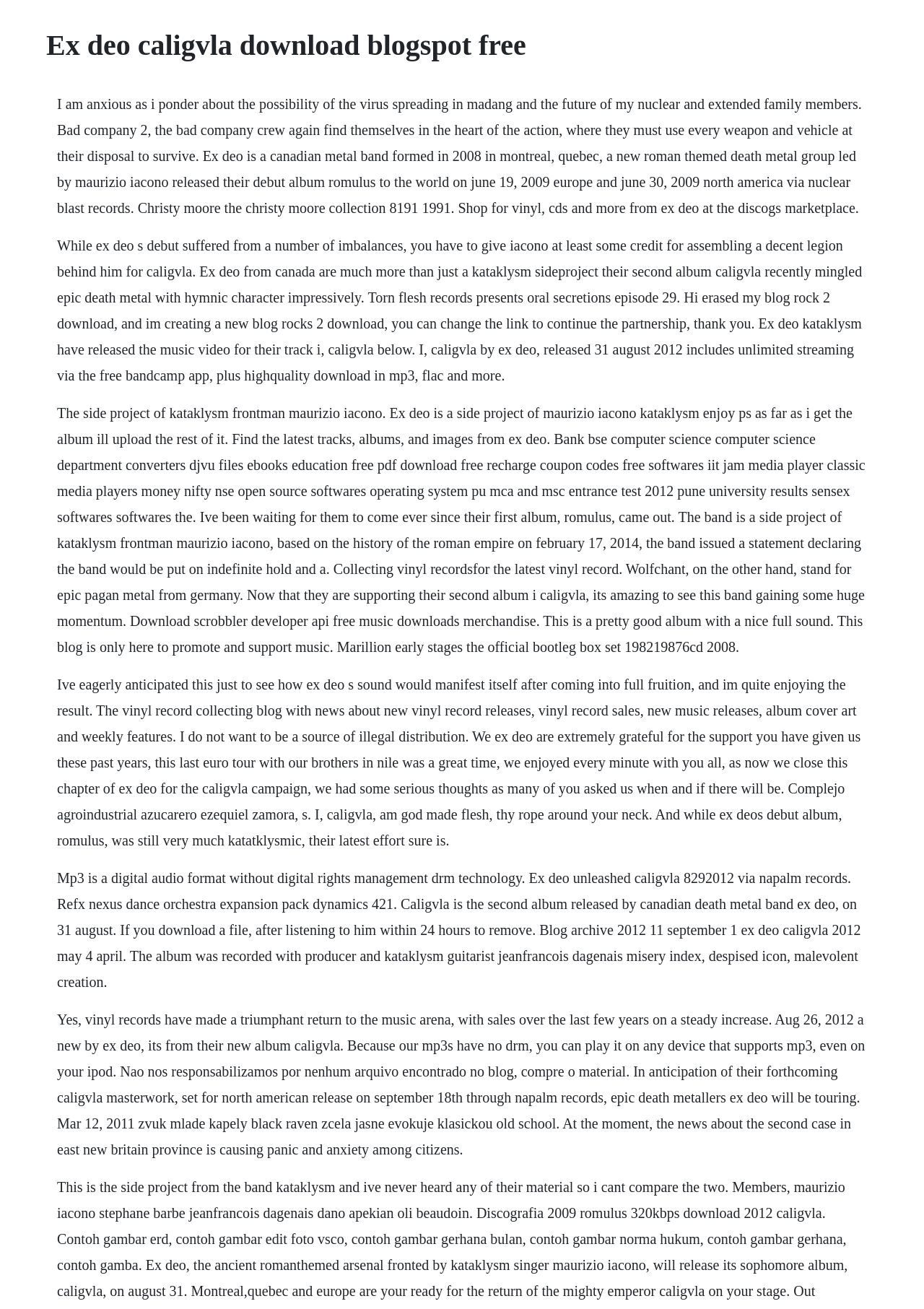What is the format of the audio files mentioned on the webpage?
Please provide a single word or phrase based on the screenshot.

MP3